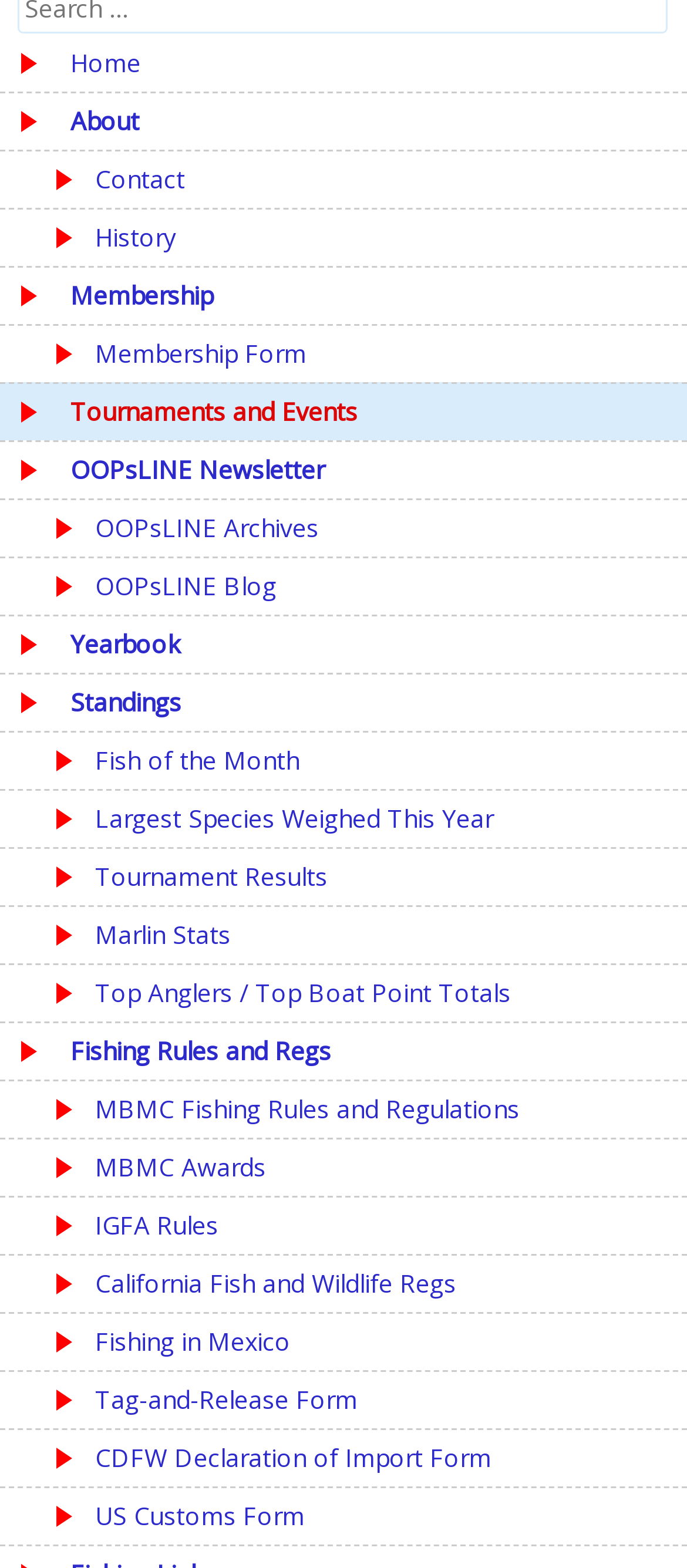Locate the bounding box coordinates of the area where you should click to accomplish the instruction: "view tournament results".

[0.0, 0.541, 1.0, 0.577]